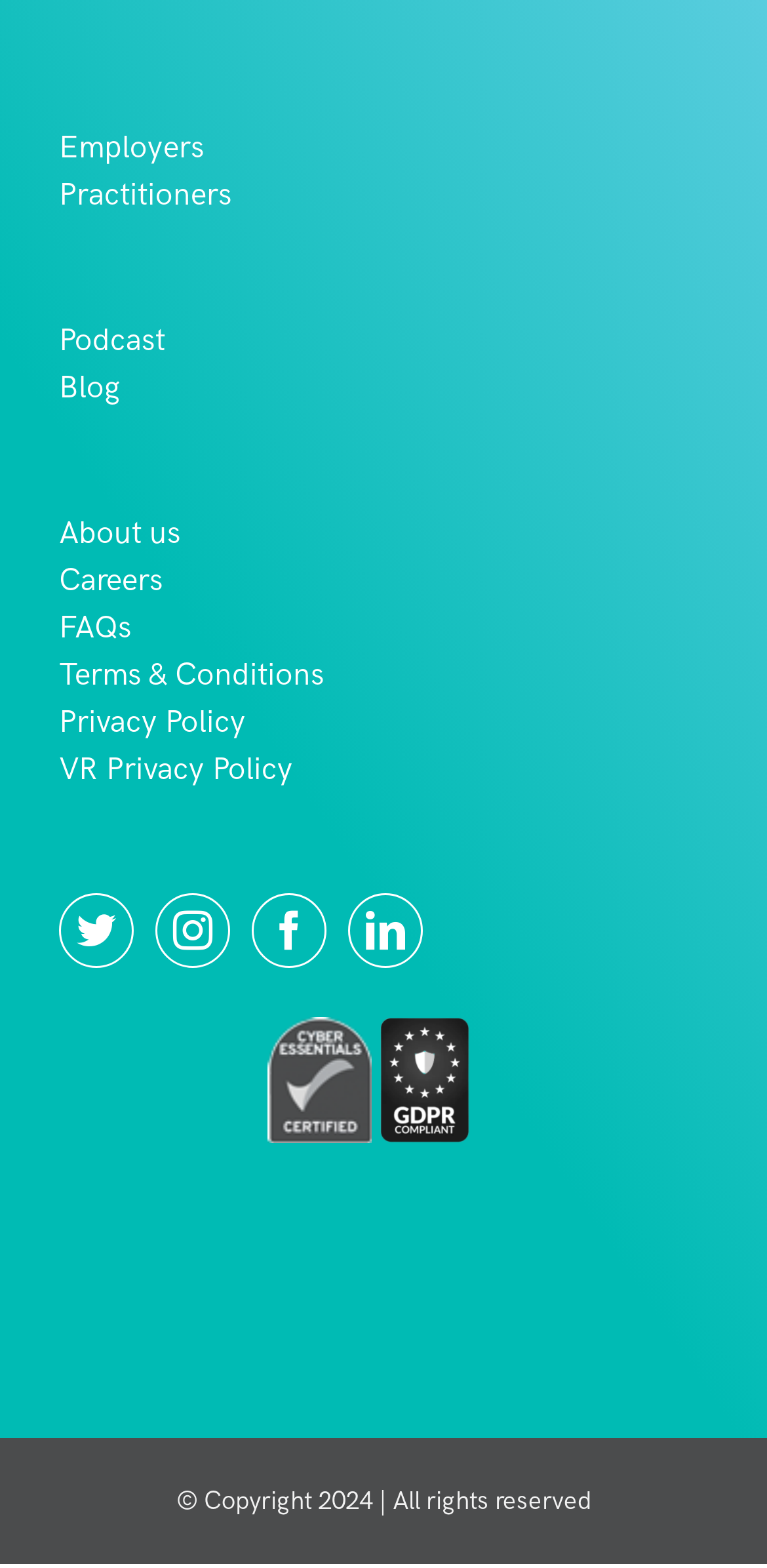What is the year of copyright? Based on the image, give a response in one word or a short phrase.

2024